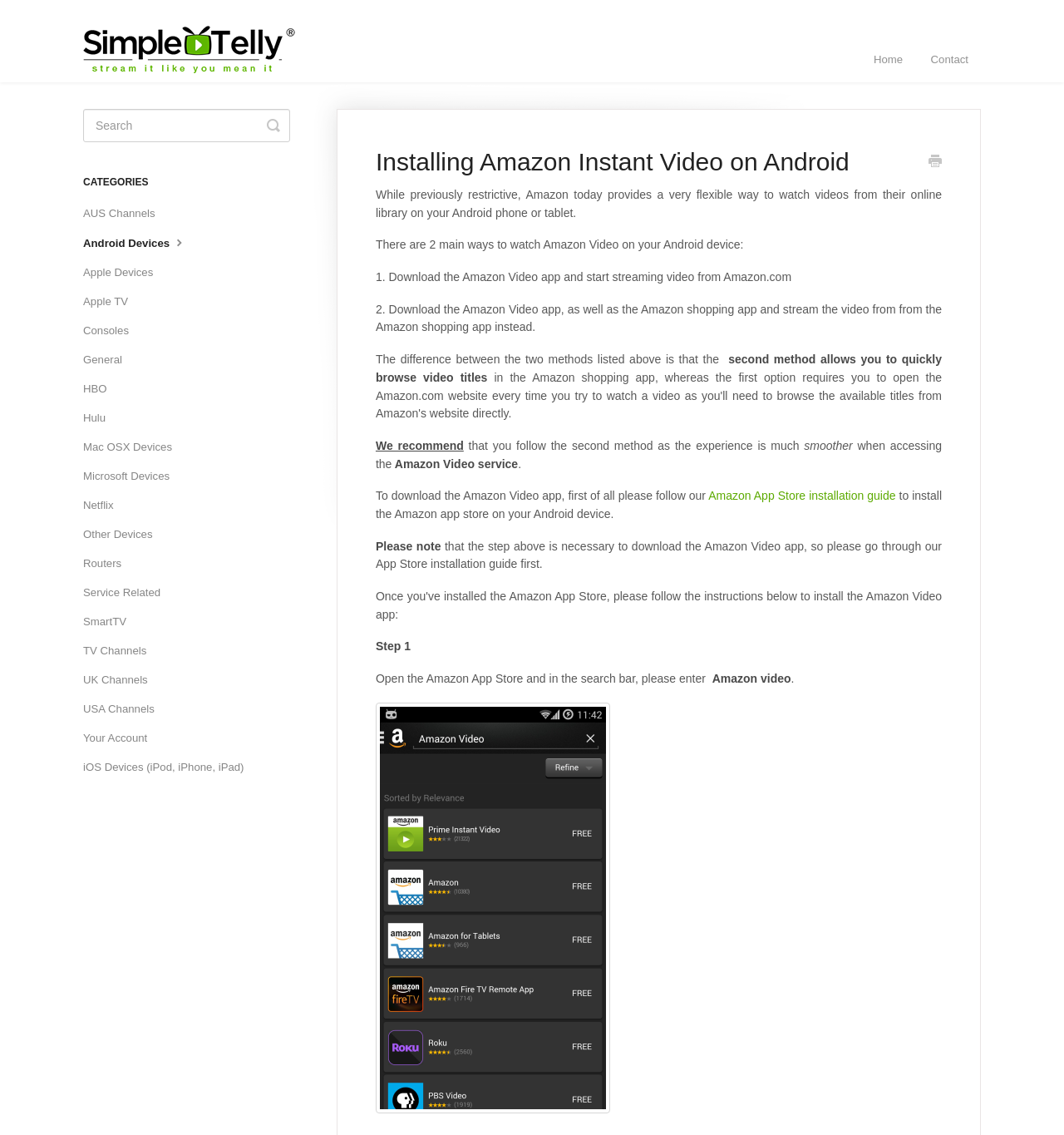Extract the top-level heading from the webpage and provide its text.

Installing Amazon Instant Video on Android